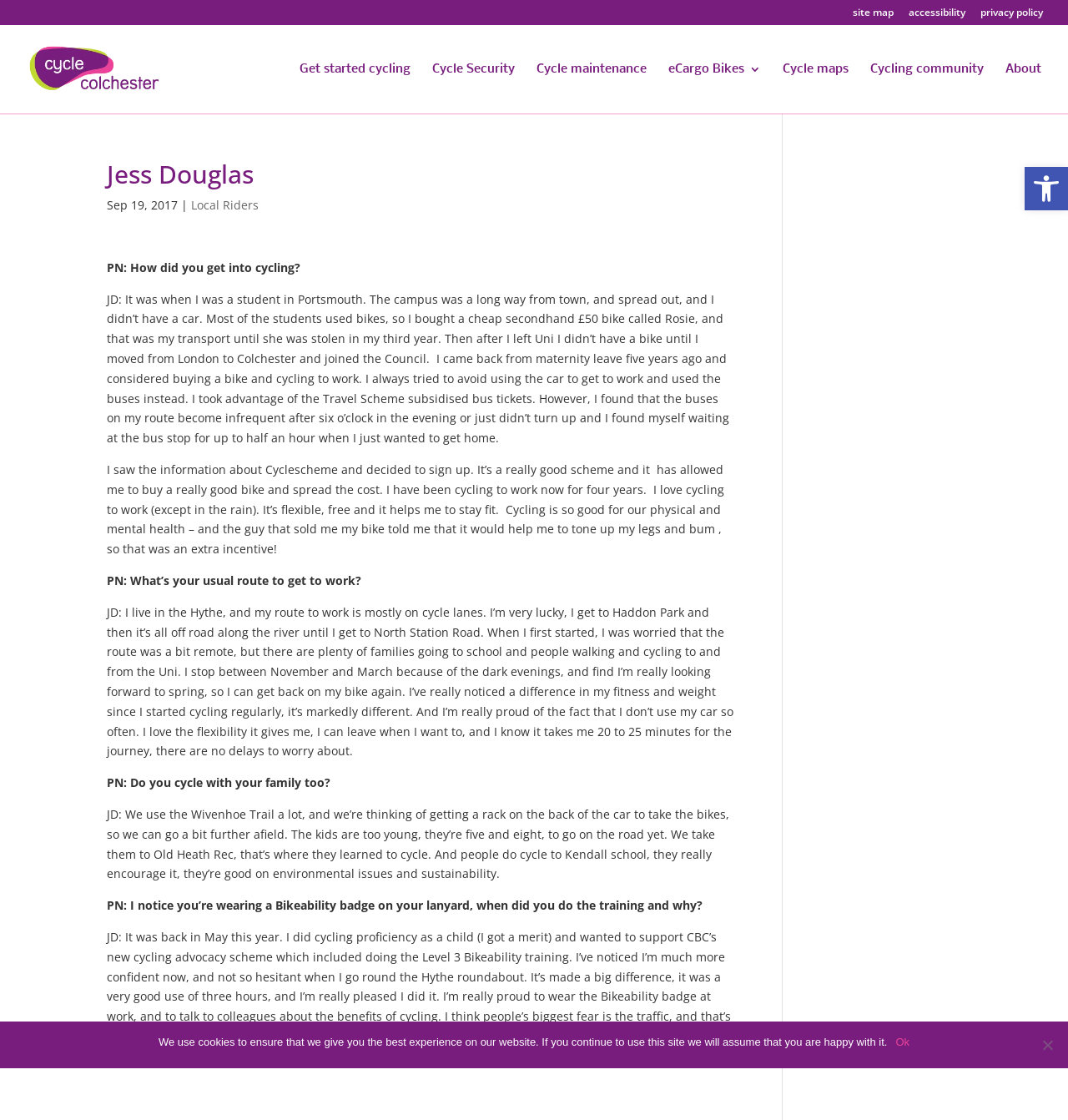Provide the bounding box coordinates for the area that should be clicked to complete the instruction: "Click on the 'code4lib jobs' link".

None